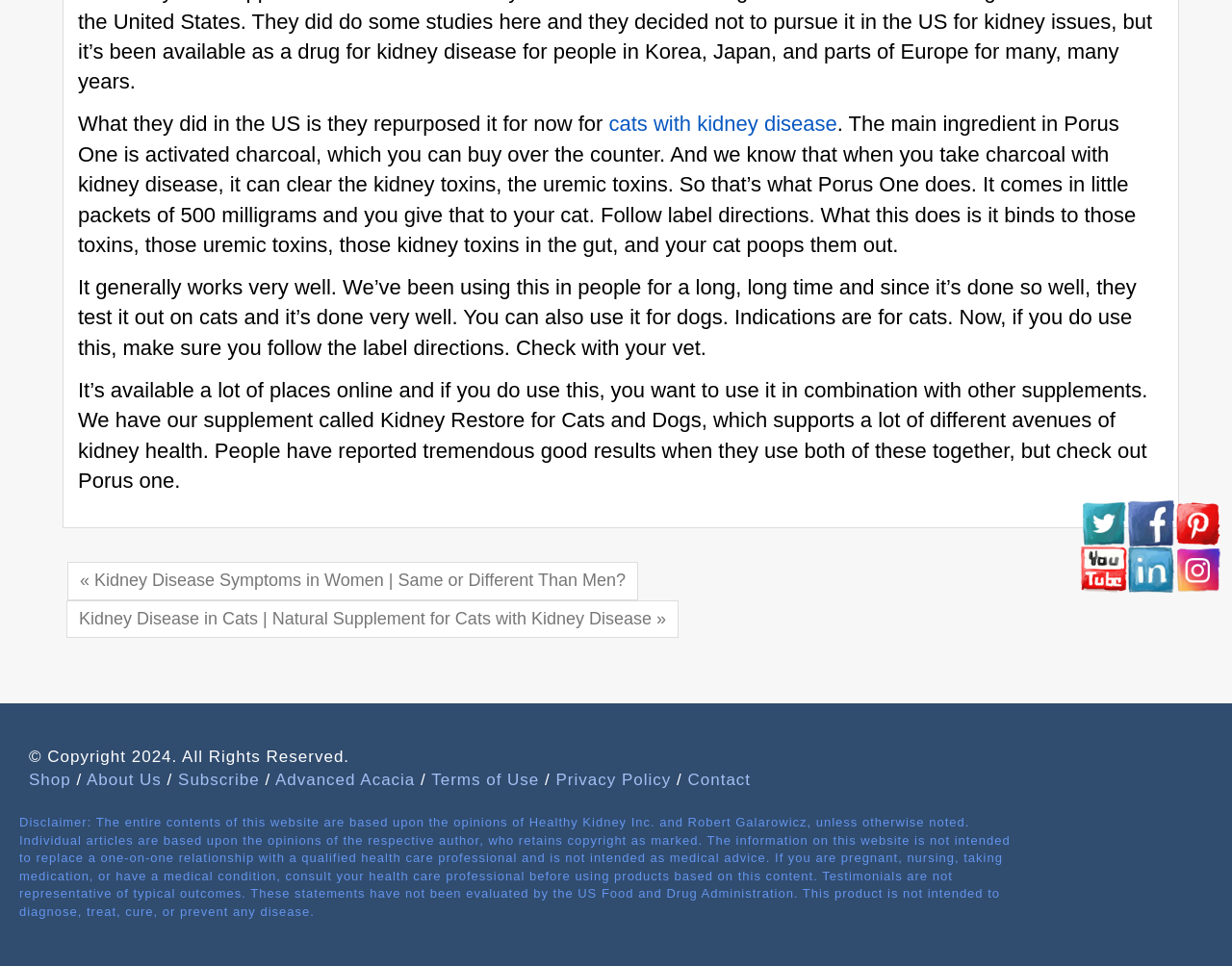Using the provided element description: "Contact", determine the bounding box coordinates of the corresponding UI element in the screenshot.

[0.558, 0.798, 0.609, 0.817]